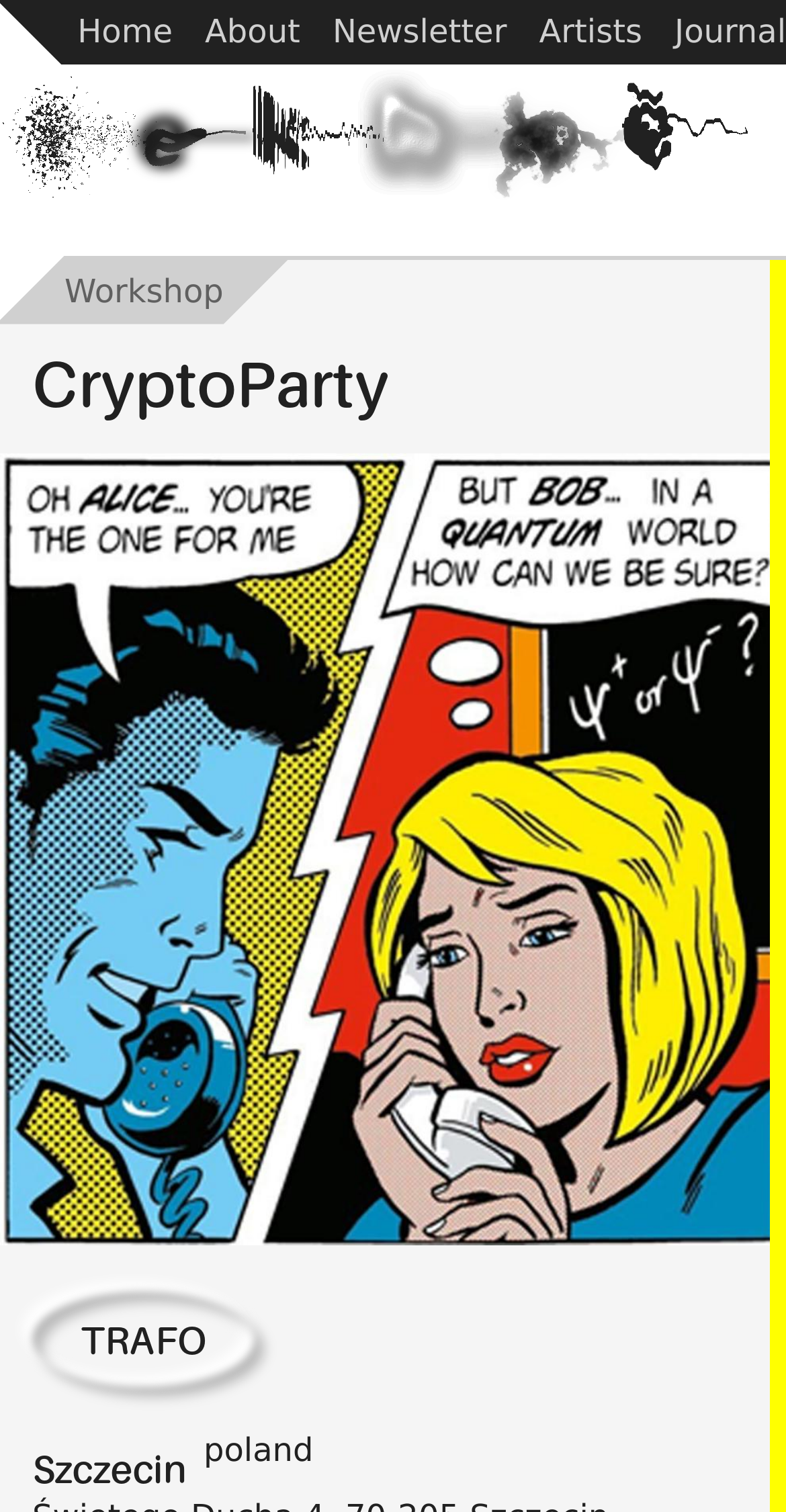Summarize the webpage with a detailed and informative caption.

The webpage is titled "tekhnē [CryptoParty]" and has a prominent heading "t e k h n ē" at the top, which is also a link. Below the heading, there are five links aligned horizontally, labeled "Home", "About", "Newsletter", "Artists", and "Journal", respectively. 

A large image occupies most of the page, spanning from the top to the bottom, and taking up the entire width of the page. 

On top of the image, there is a heading "CryptoParty" and a link "TRAFO" positioned below it. To the right of the link "TRAFO", there are two lines of text, "Szczecin" and "poland", which appear to be a location. 

Additionally, there is a static text "Workshop" positioned above the heading "CryptoParty".